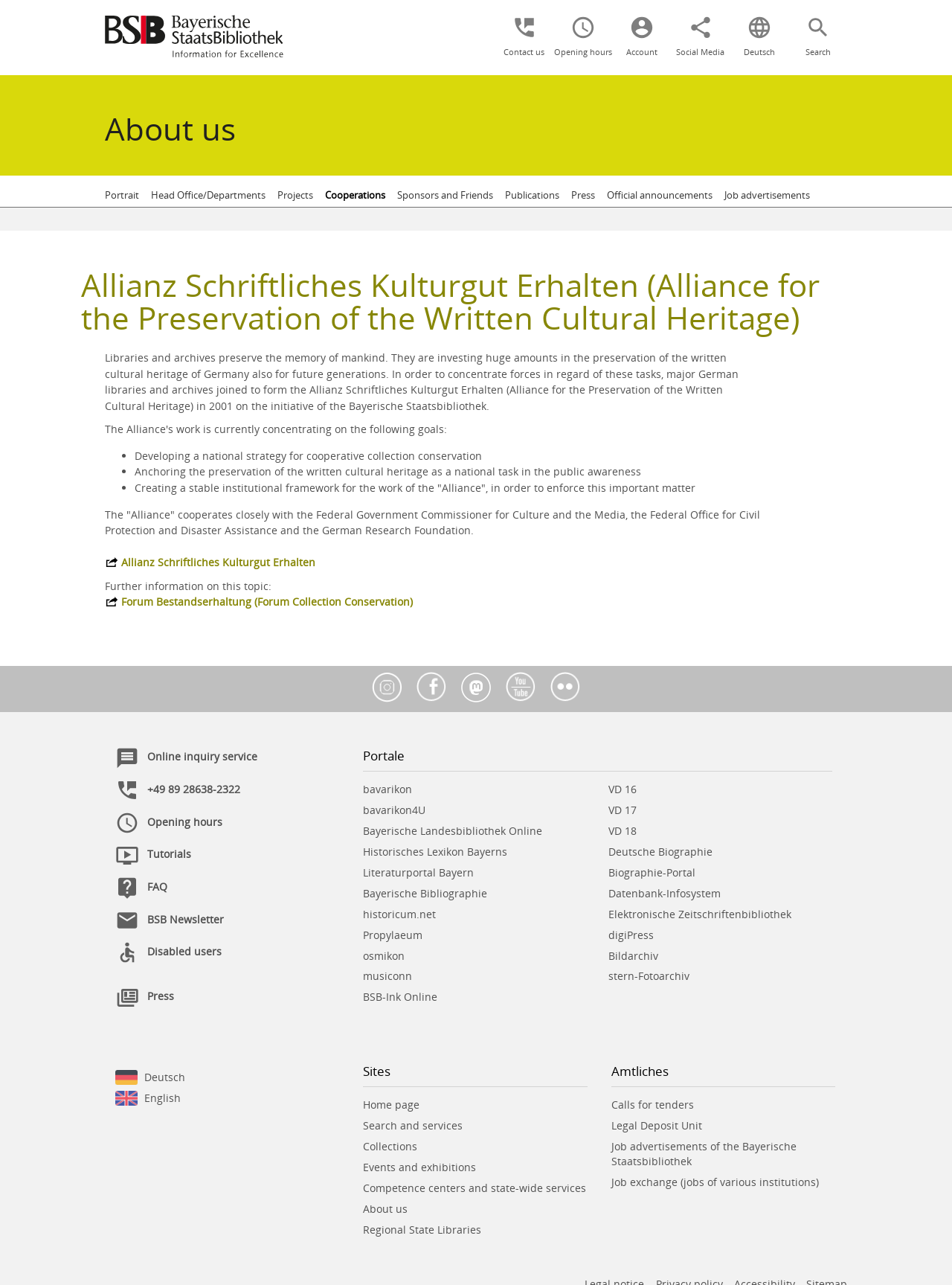Answer the question using only a single word or phrase: 
What are the social media platforms available?

Instagram, Facebook, Mastodon, Youtube, Flickr